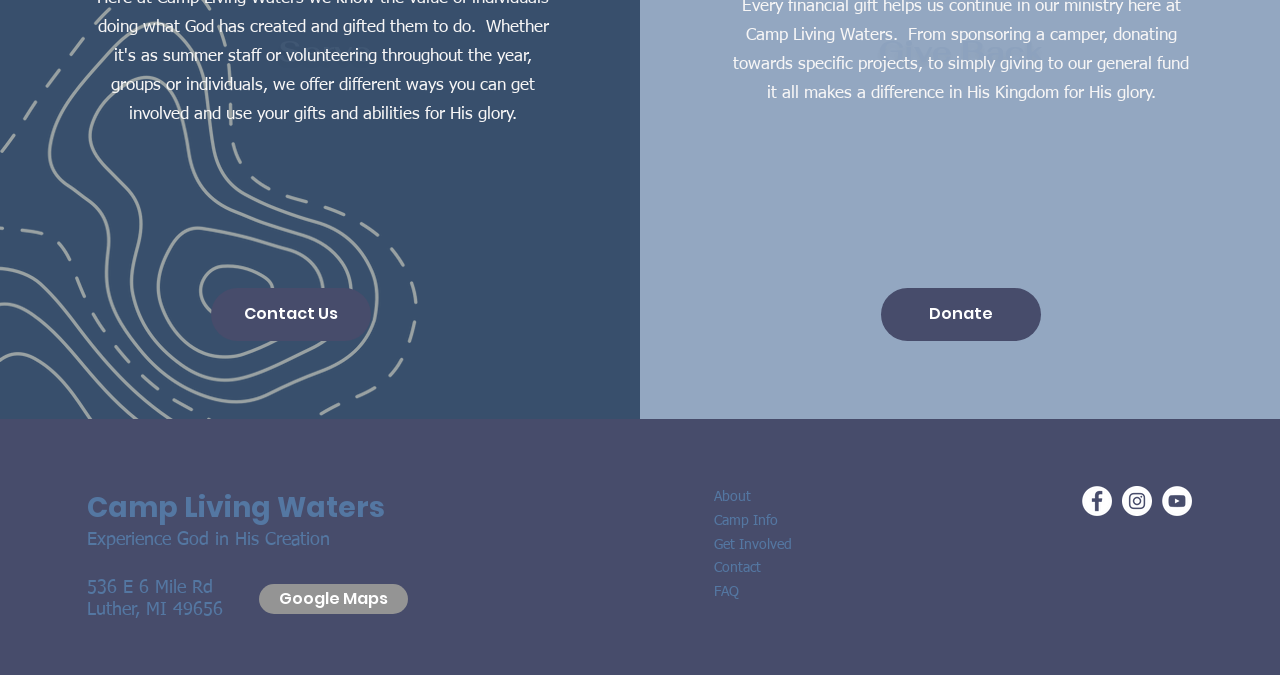What is the link to get directions to the camp?
Give a comprehensive and detailed explanation for the question.

I found the answer by looking at the link element located below the camp address, which contains the text 'Google Maps', indicating that it is the link to get directions to the camp.